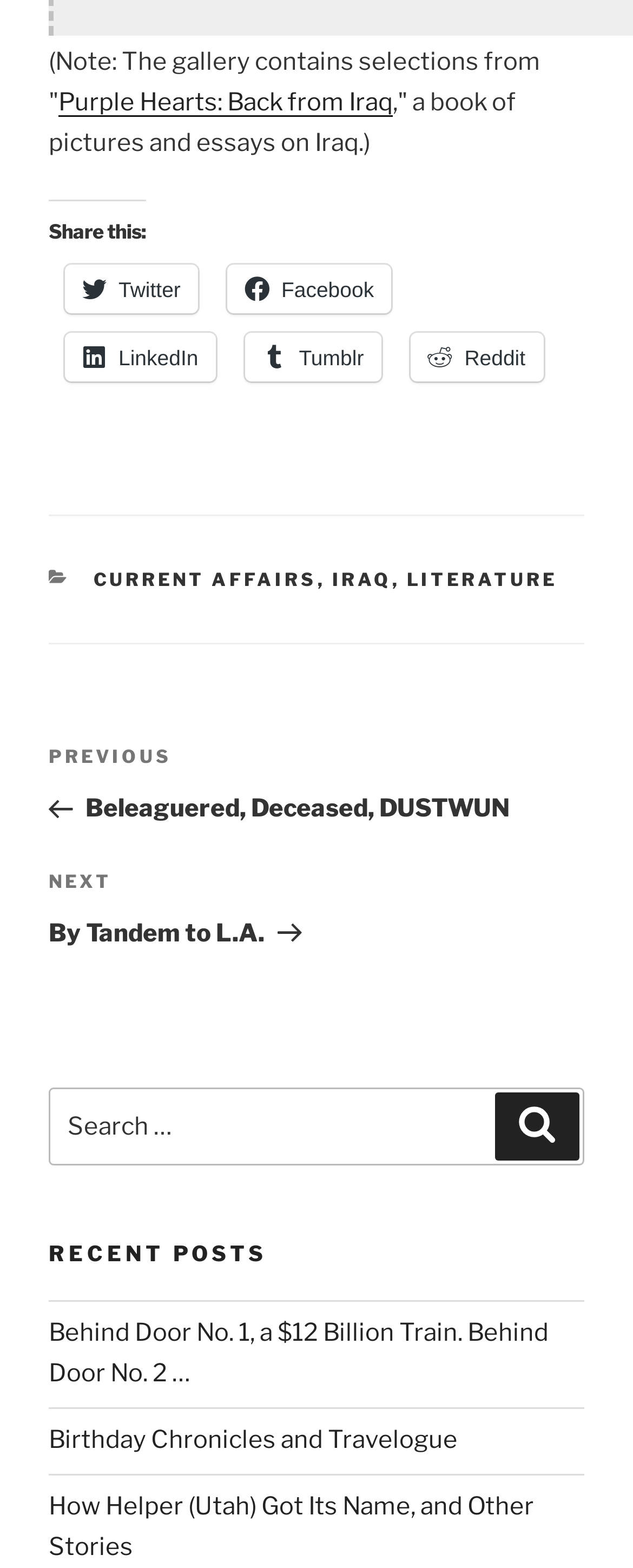How many recent posts are listed?
Please answer the question with as much detail and depth as you can.

The number of recent posts listed is obtained by counting the link elements under the 'RECENT POSTS' heading element.